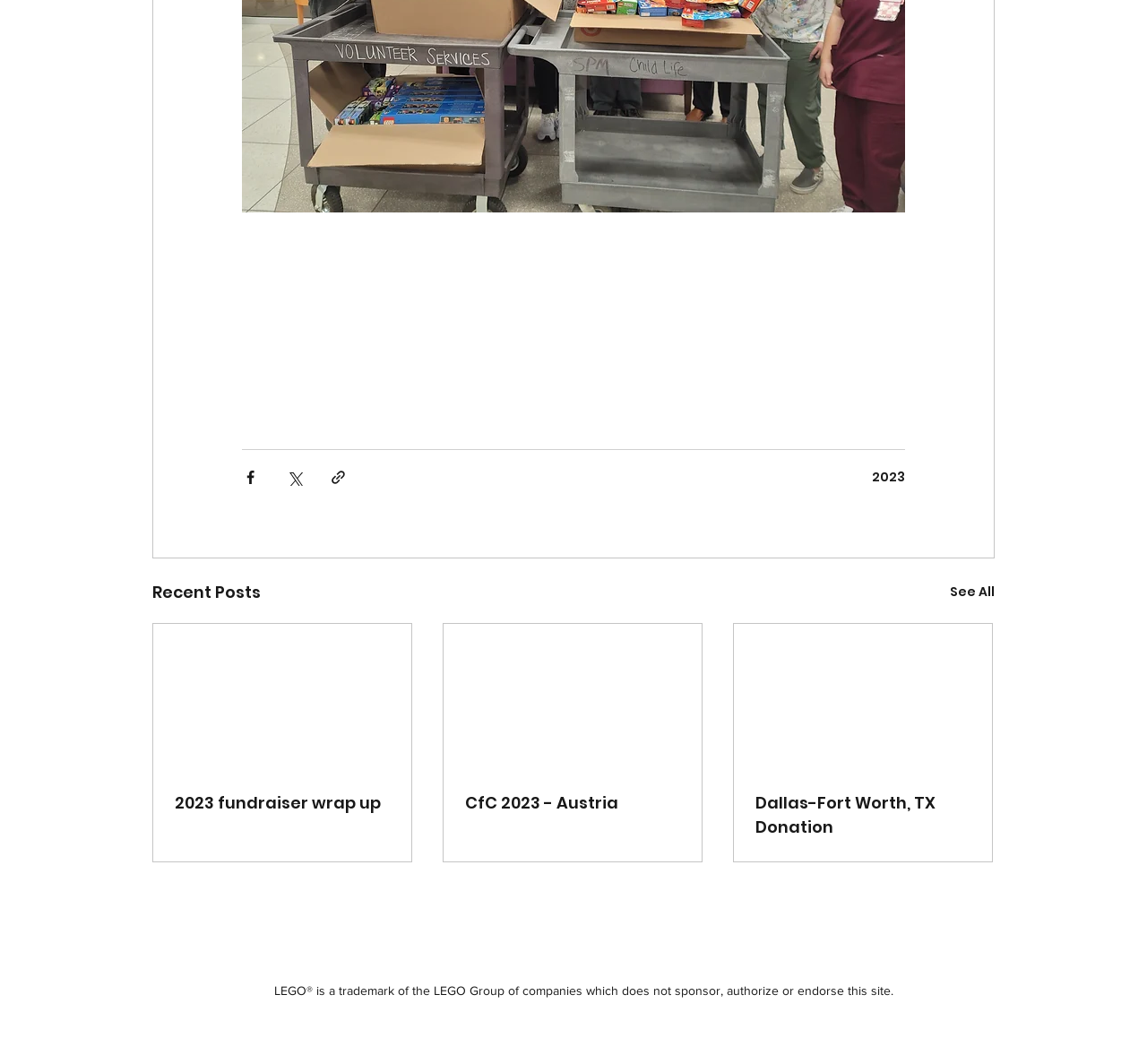How many social media links are there?
Please answer the question with a single word or phrase, referencing the image.

4